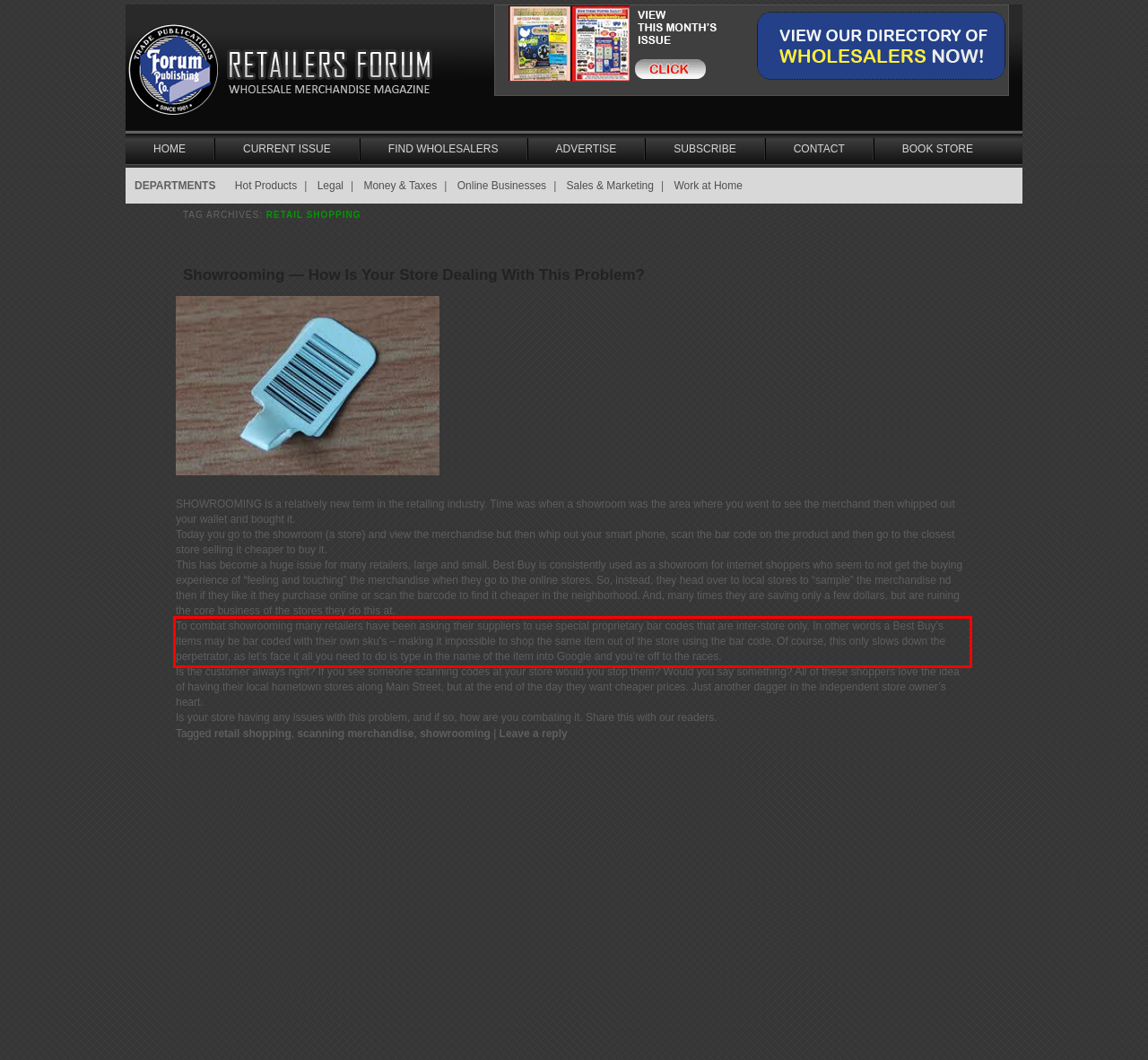Using the provided screenshot of a webpage, recognize the text inside the red rectangle bounding box by performing OCR.

To combat showrooming many retailers have been asking their suppliers to use special proprietary bar codes that are inter-store only. In other words a Best Buy’s items may be bar coded with their own sku’s – making it impossible to shop the same item out of the store using the bar code. Of course, this only slows down the perpetrator, as let’s face it all you need to do is type in the name of the item into Google and you’re off to the races.